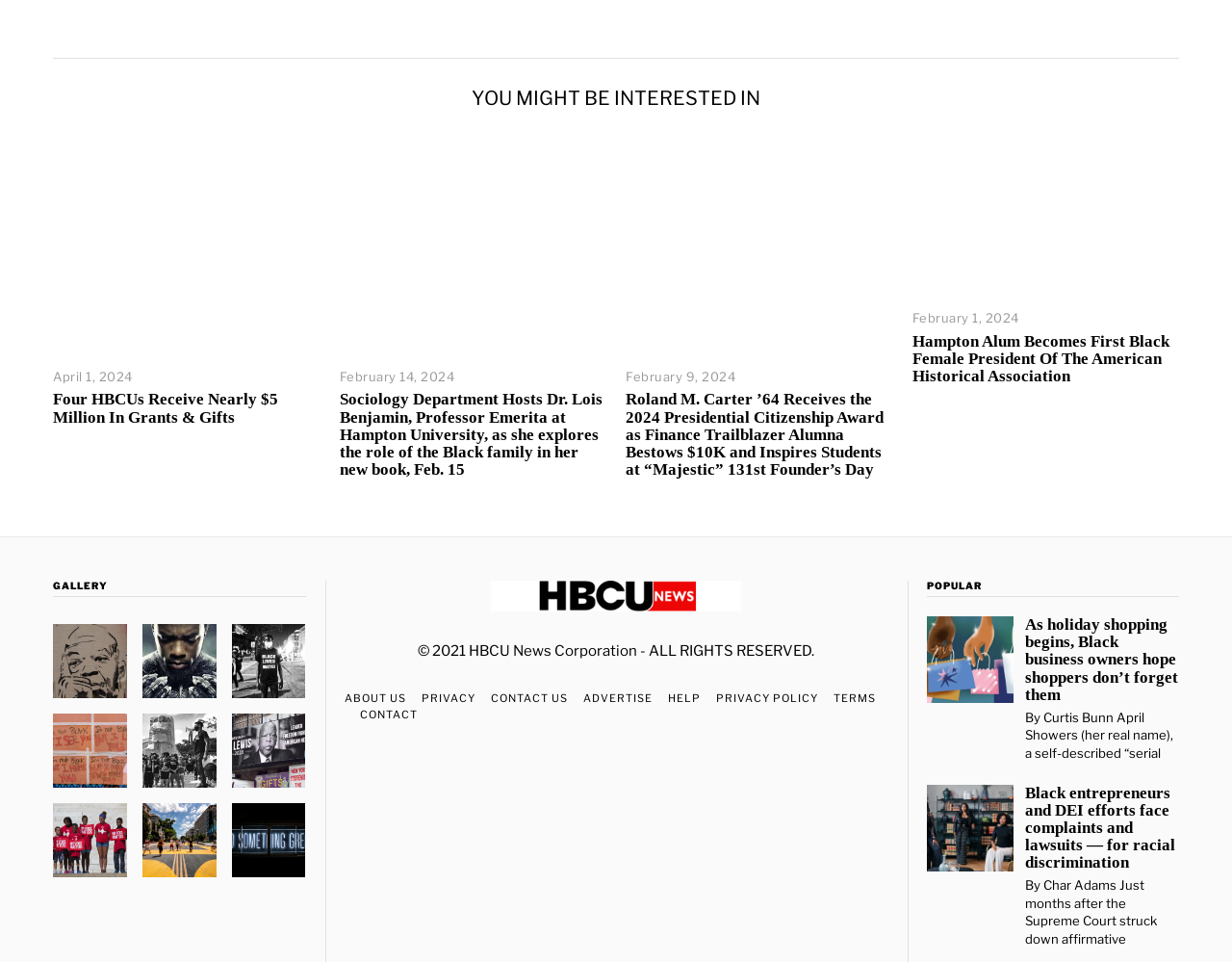How many figures are there in the 'GALLERY' section?
Kindly offer a detailed explanation using the data available in the image.

I counted the number of figure elements under the 'GALLERY' heading, which are 9.